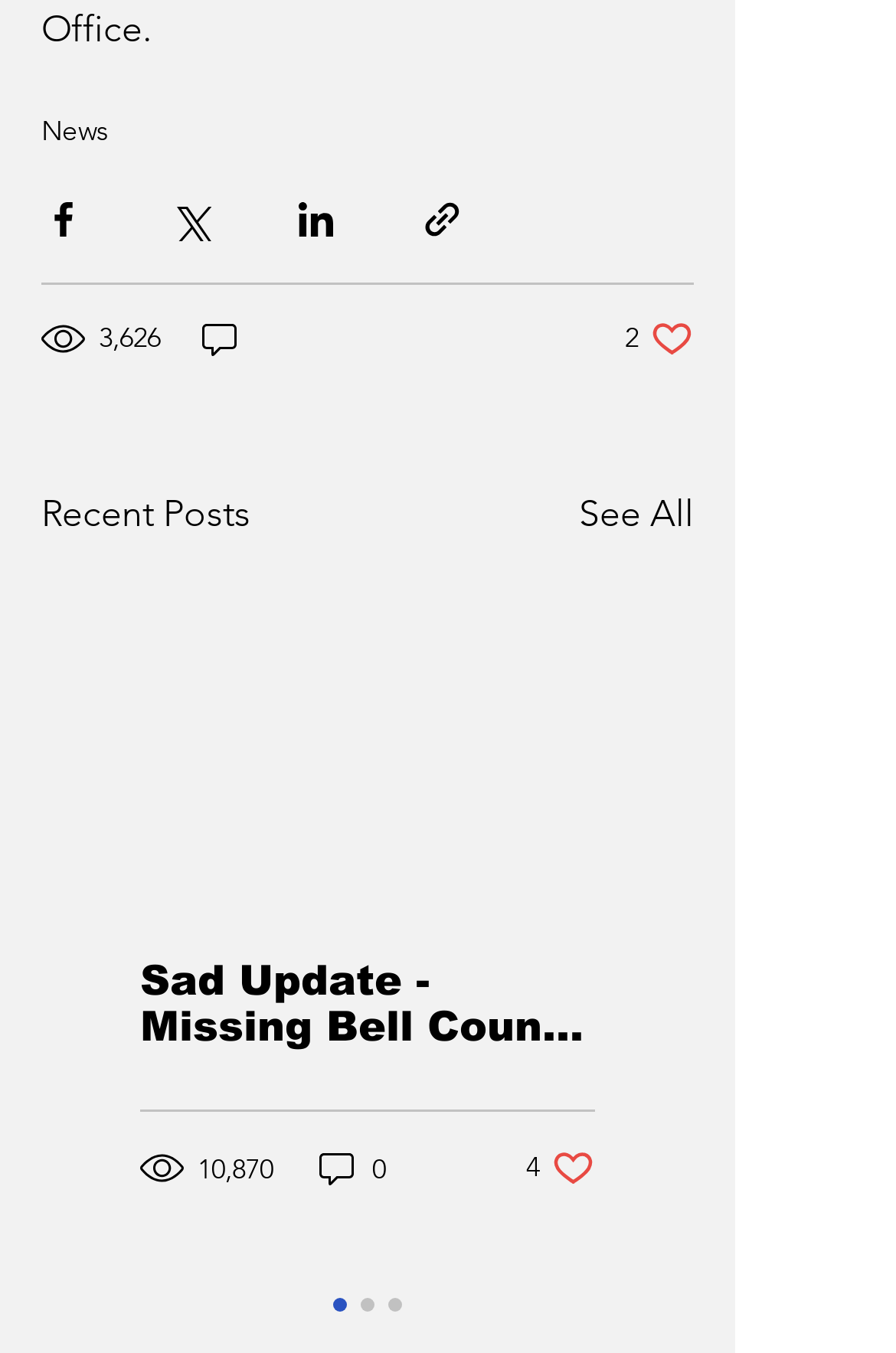Please indicate the bounding box coordinates of the element's region to be clicked to achieve the instruction: "Click on the INTERVIEW link". Provide the coordinates as four float numbers between 0 and 1, i.e., [left, top, right, bottom].

None